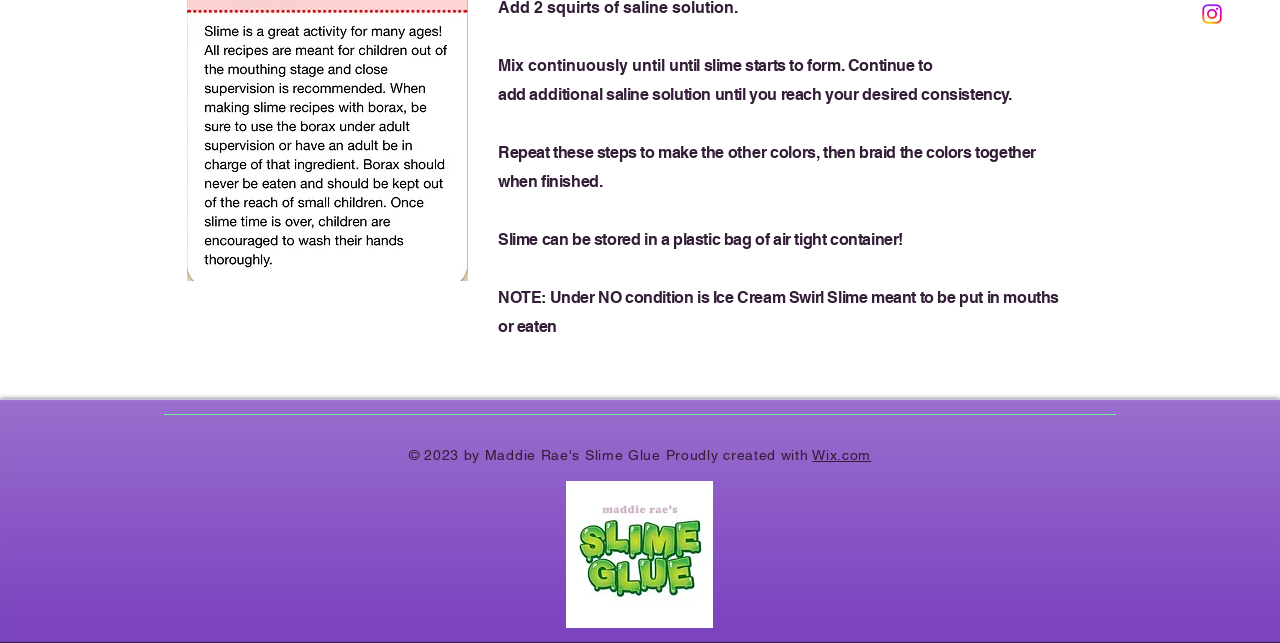Given the webpage screenshot and the description, determine the bounding box coordinates (top-left x, top-left y, bottom-right x, bottom-right y) that define the location of the UI element matching this description: Wix.com

[0.635, 0.695, 0.681, 0.72]